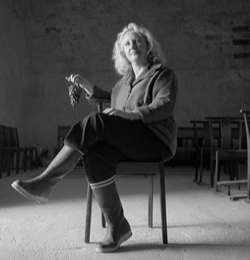How is the woman dressed?
Offer a detailed and exhaustive answer to the question.

The woman is dressed in casual attire, which suggests a down-to-earth lifestyle. This casual dressing style may be a reflection of her work in the vineyard or winemaking, where formal attire may not be necessary or practical.